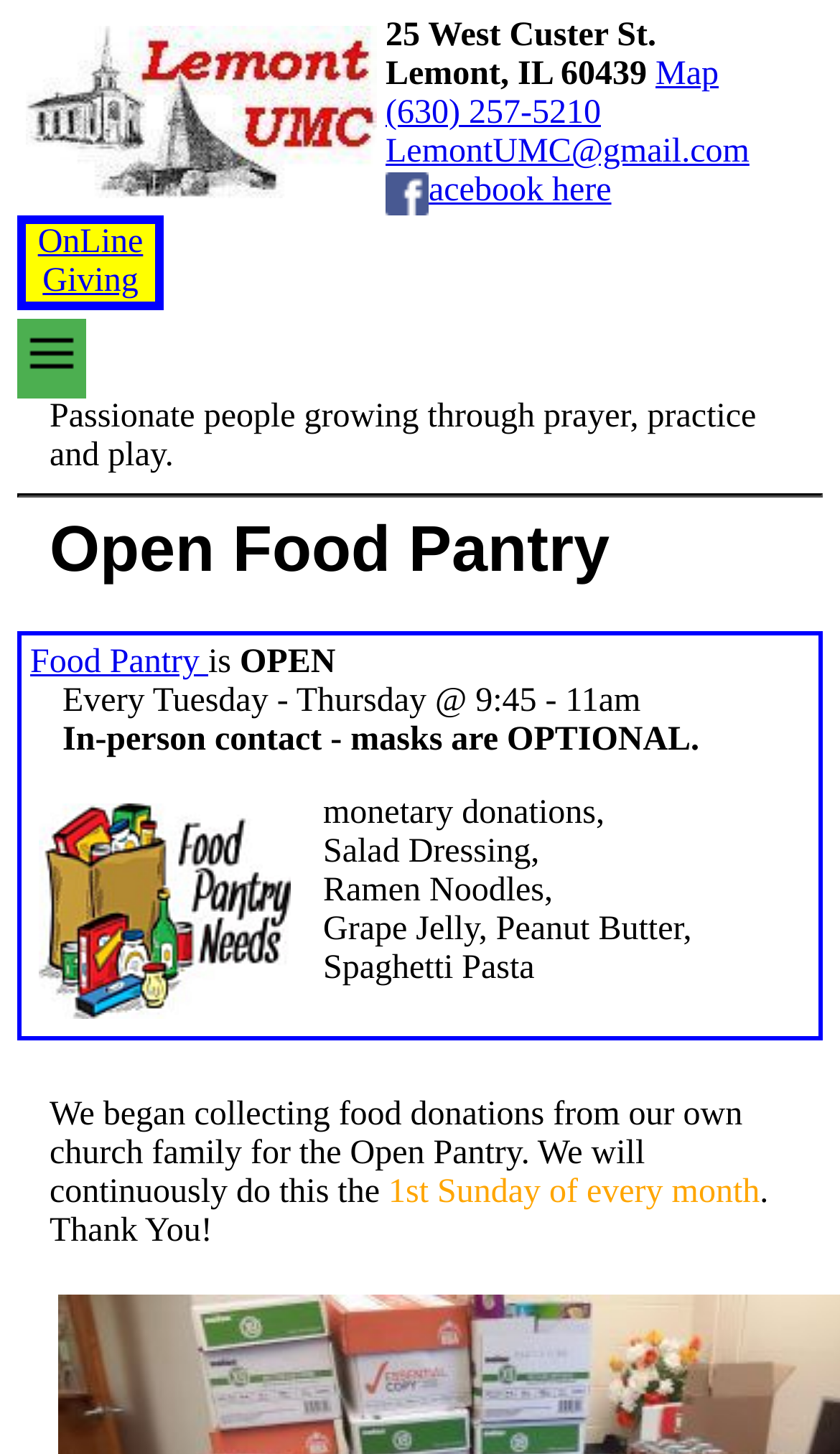What is one of the food items needed by the Open Food Pantry?
Kindly answer the question with as much detail as you can.

I found the food item by looking at the static text elements that list the pantry needs, which are located near the bottom of the webpage.